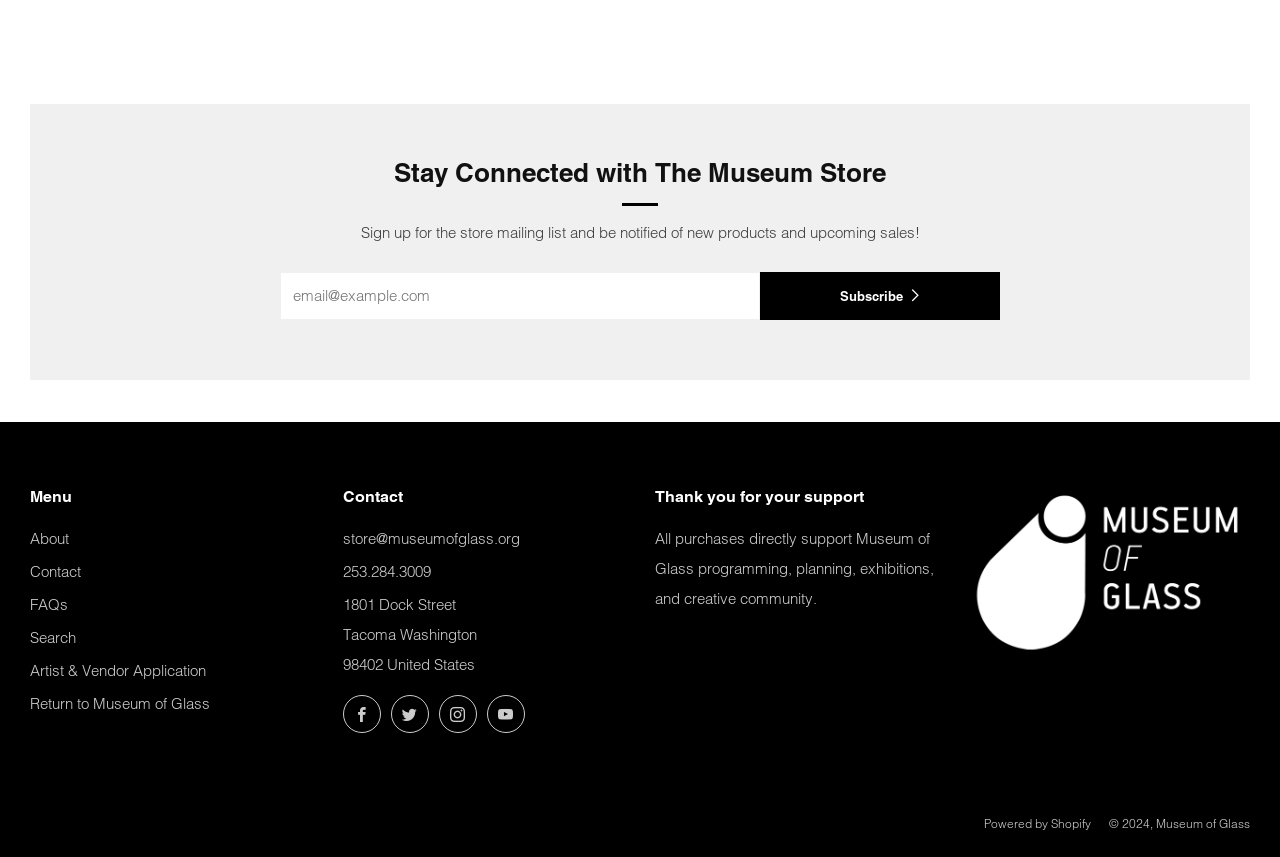Please identify the bounding box coordinates of the element on the webpage that should be clicked to follow this instruction: "Follow the Museum of Glass on Facebook". The bounding box coordinates should be given as four float numbers between 0 and 1, formatted as [left, top, right, bottom].

[0.268, 0.811, 0.297, 0.855]